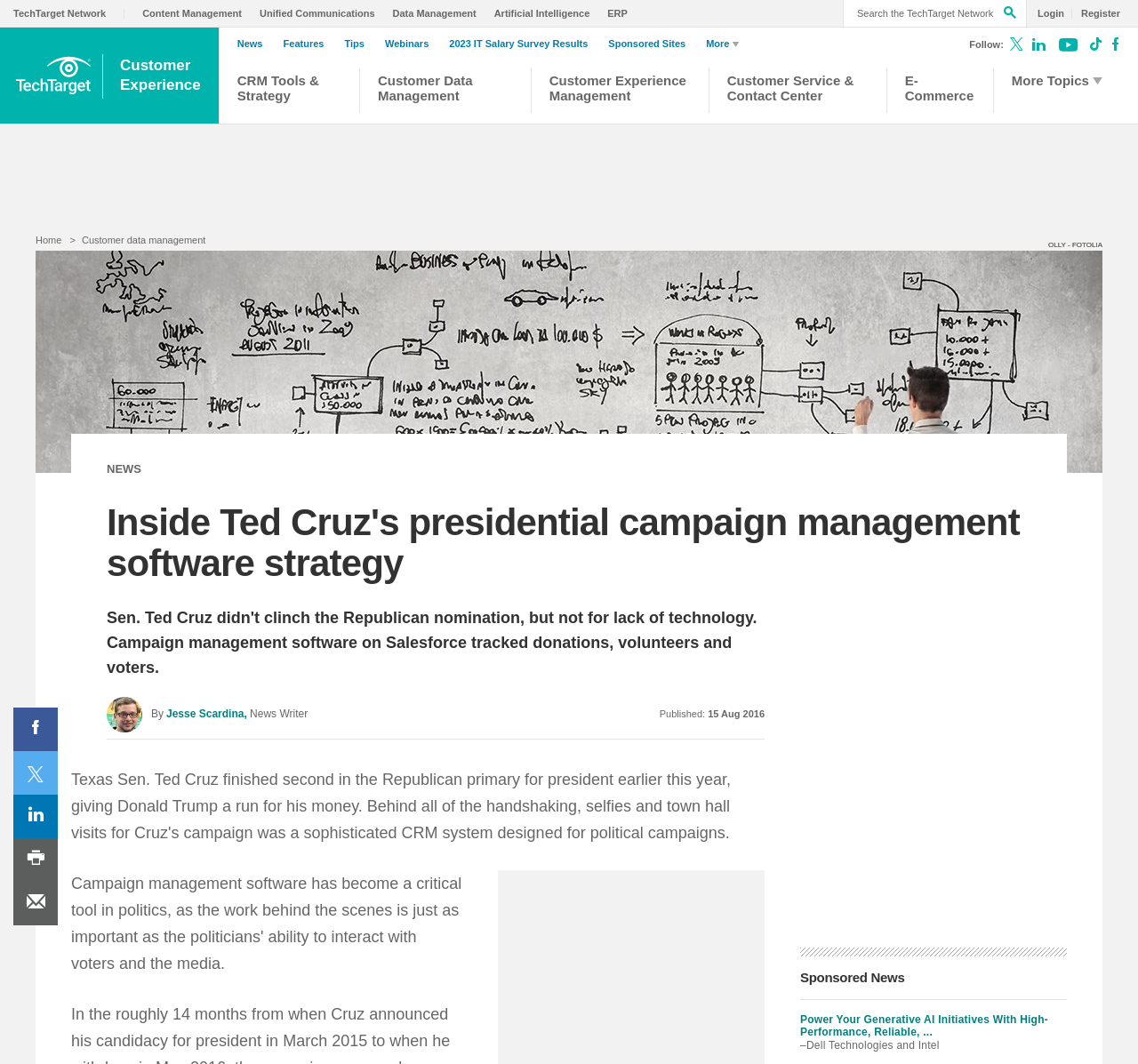Please provide the bounding box coordinates for the element that needs to be clicked to perform the following instruction: "Read more about Customer data management". The coordinates should be given as four float numbers between 0 and 1, i.e., [left, top, right, bottom].

[0.072, 0.221, 0.181, 0.231]